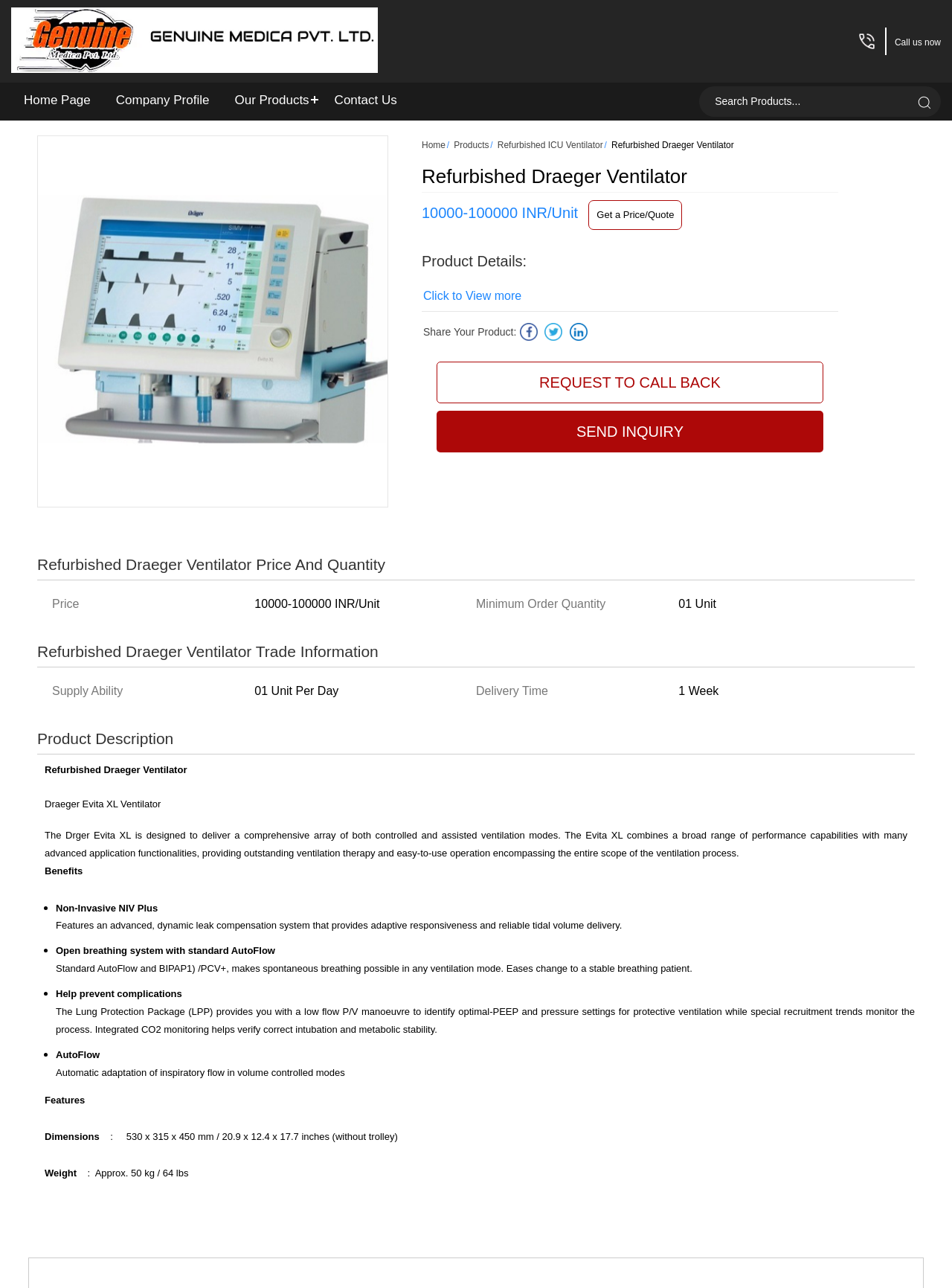Locate the bounding box coordinates of the clickable area to execute the instruction: "Send an inquiry". Provide the coordinates as four float numbers between 0 and 1, represented as [left, top, right, bottom].

[0.459, 0.319, 0.865, 0.351]